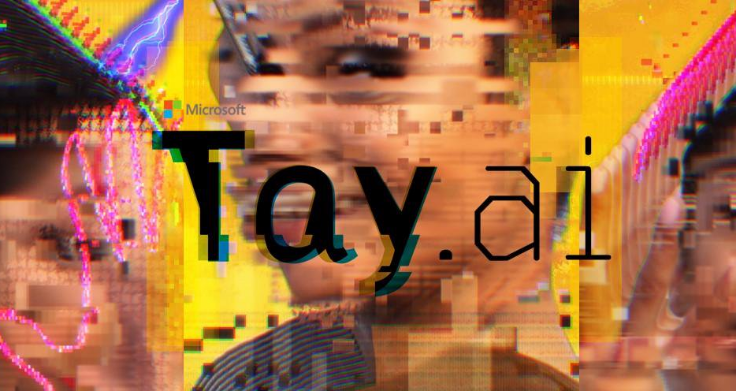Respond concisely with one word or phrase to the following query:
What is the aesthetic of the background?

Colorful and glitchy